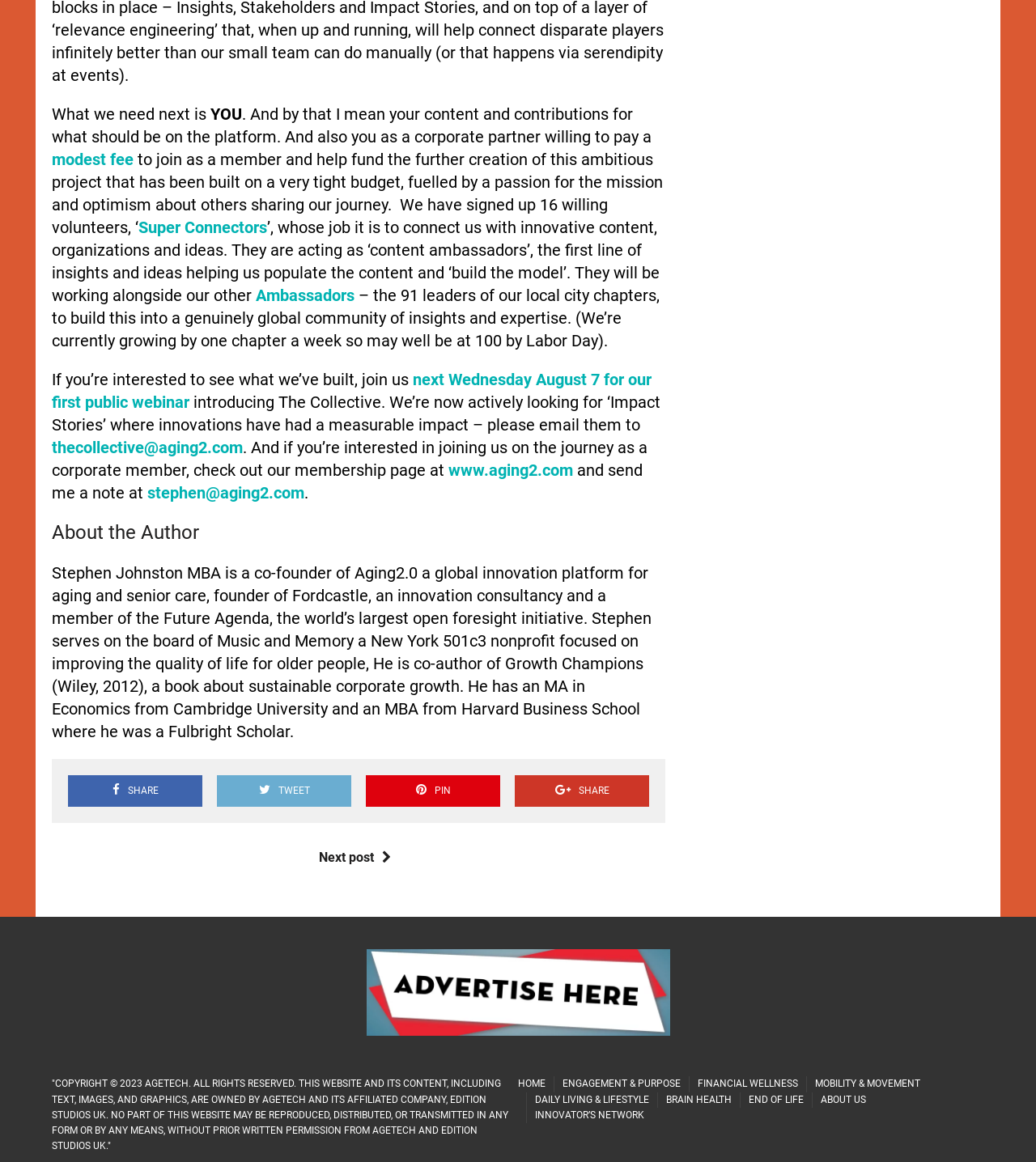Provide the bounding box coordinates for the area that should be clicked to complete the instruction: "Click the 'next Wednesday August 7 for our first public webinar' link".

[0.05, 0.318, 0.629, 0.355]